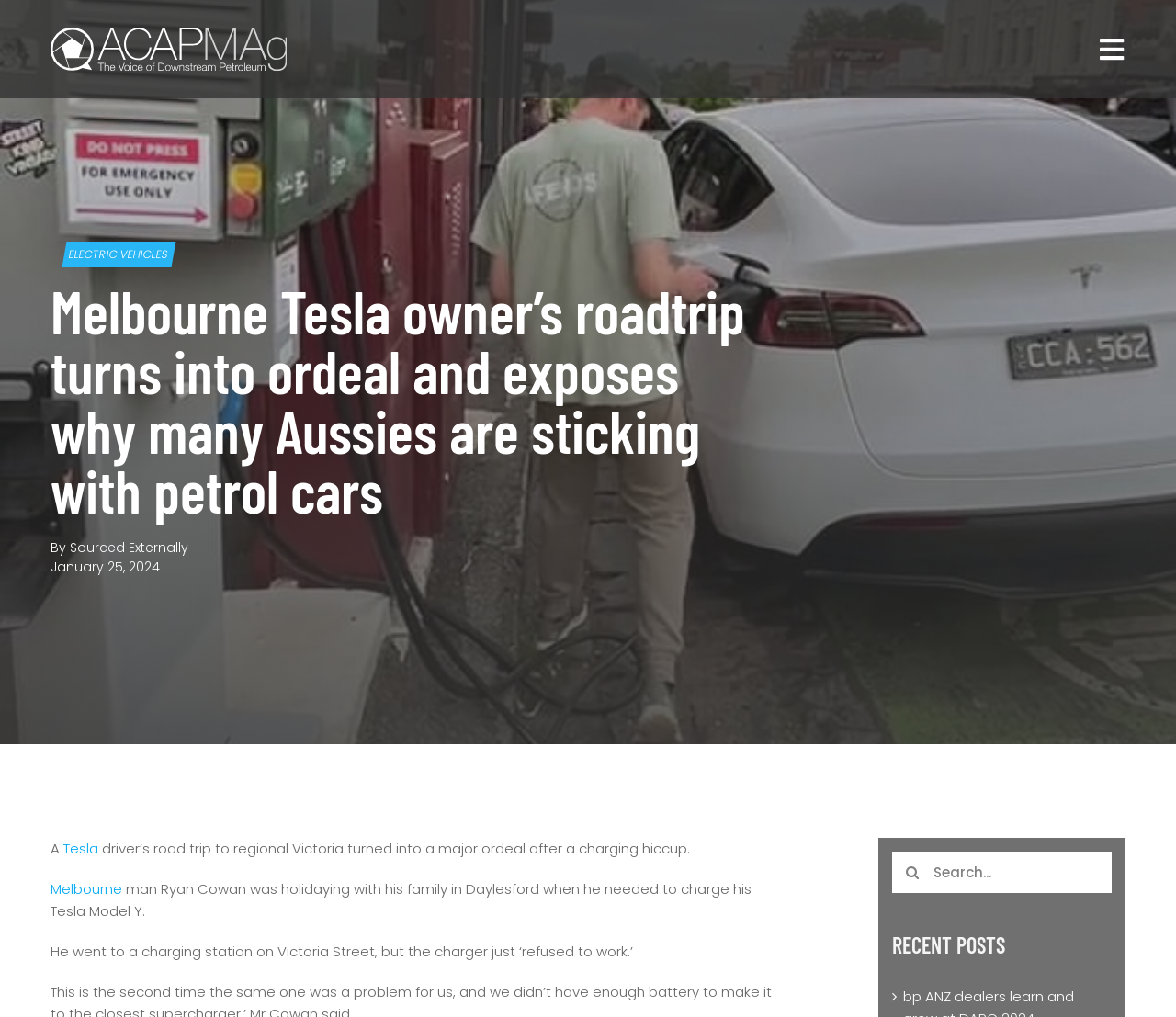Using the webpage screenshot and the element description Toggle Navigation, determine the bounding box coordinates. Specify the coordinates in the format (top-left x, top-left y, bottom-right x, bottom-right y) with values ranging from 0 to 1.

[0.934, 0.035, 0.957, 0.062]